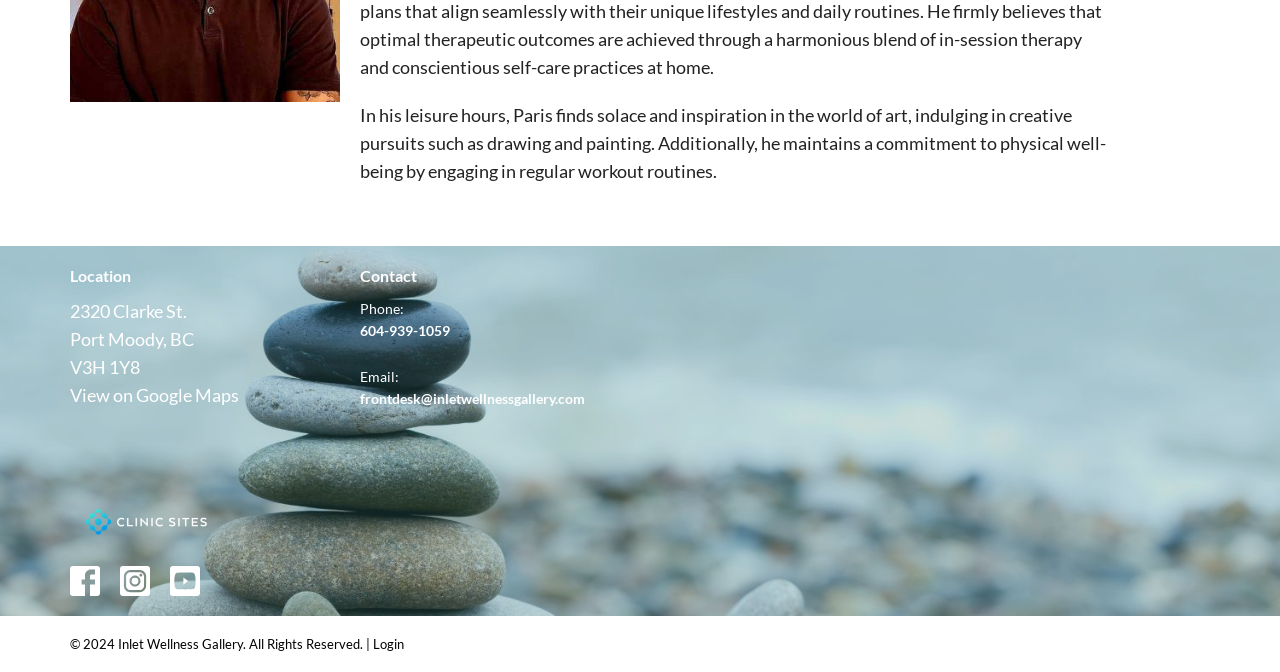What is the address of Inlet Wellness Gallery?
Your answer should be a single word or phrase derived from the screenshot.

2320 Clarke St.